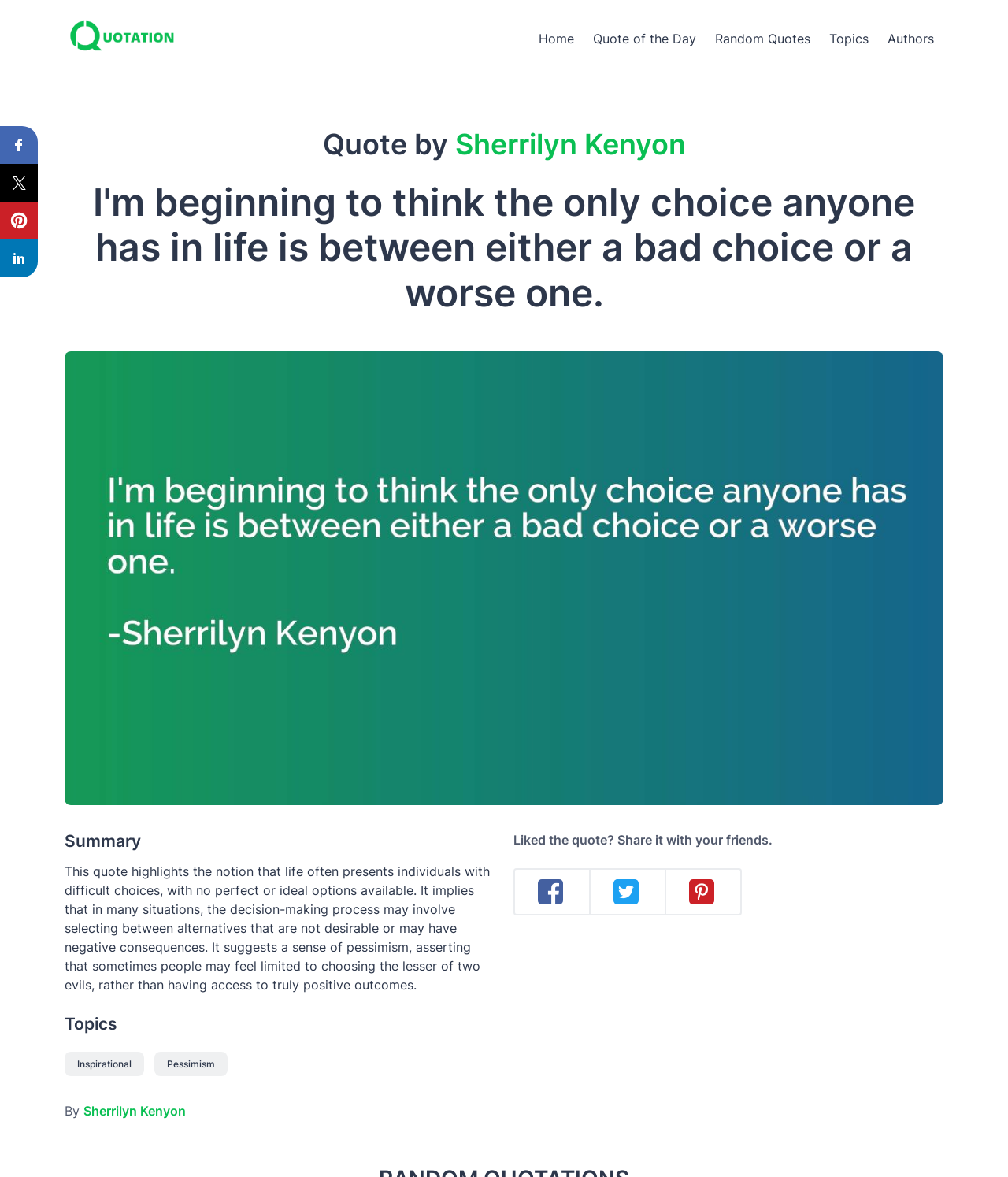How can users share this quote?
Examine the image and provide an in-depth answer to the question.

Users can share this quote through social media platforms such as Facebook, Twitter, and Pinterest, as indicated by the links and images at the bottom of the page.